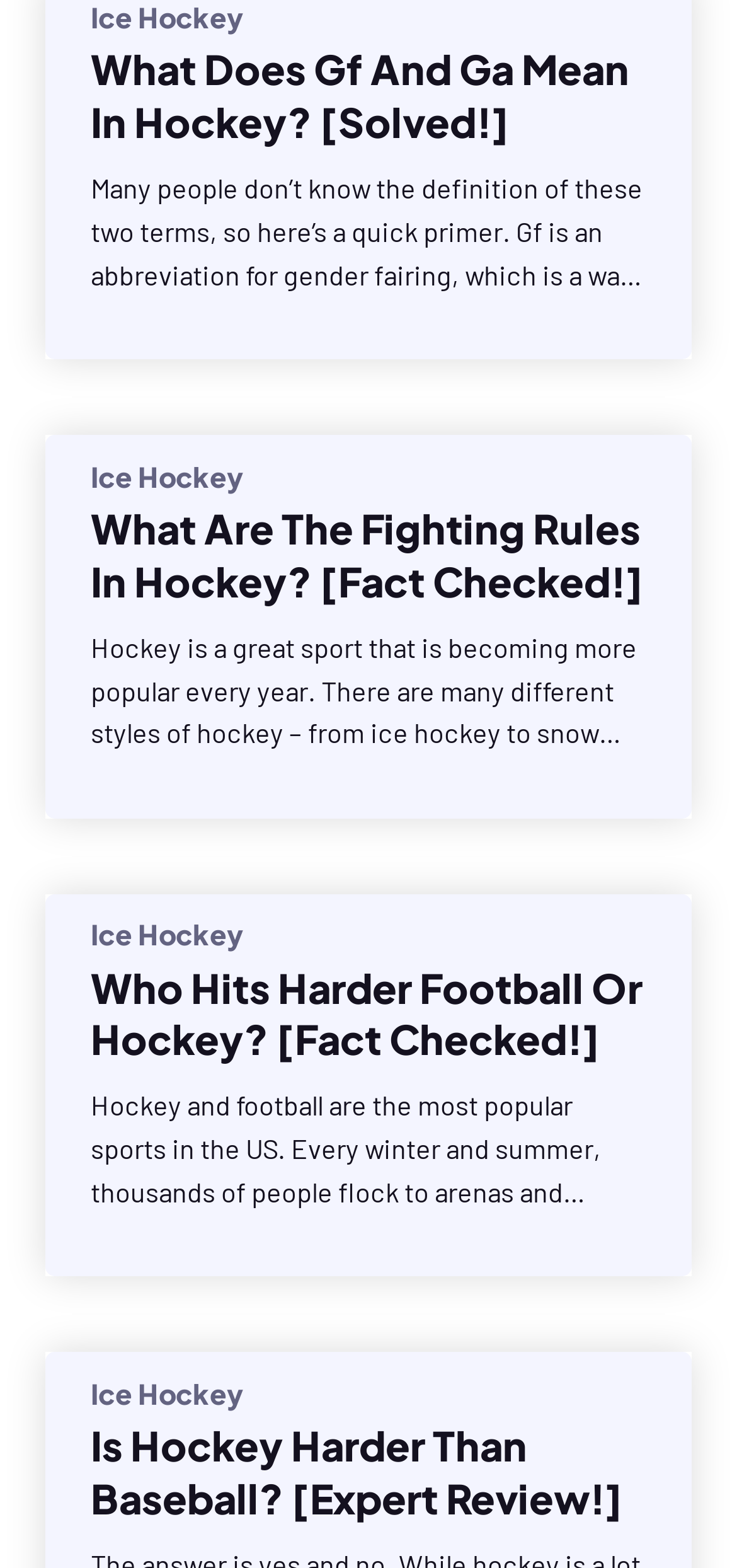Specify the bounding box coordinates for the region that must be clicked to perform the given instruction: "Read about the fighting rules in hockey".

[0.123, 0.321, 0.877, 0.387]